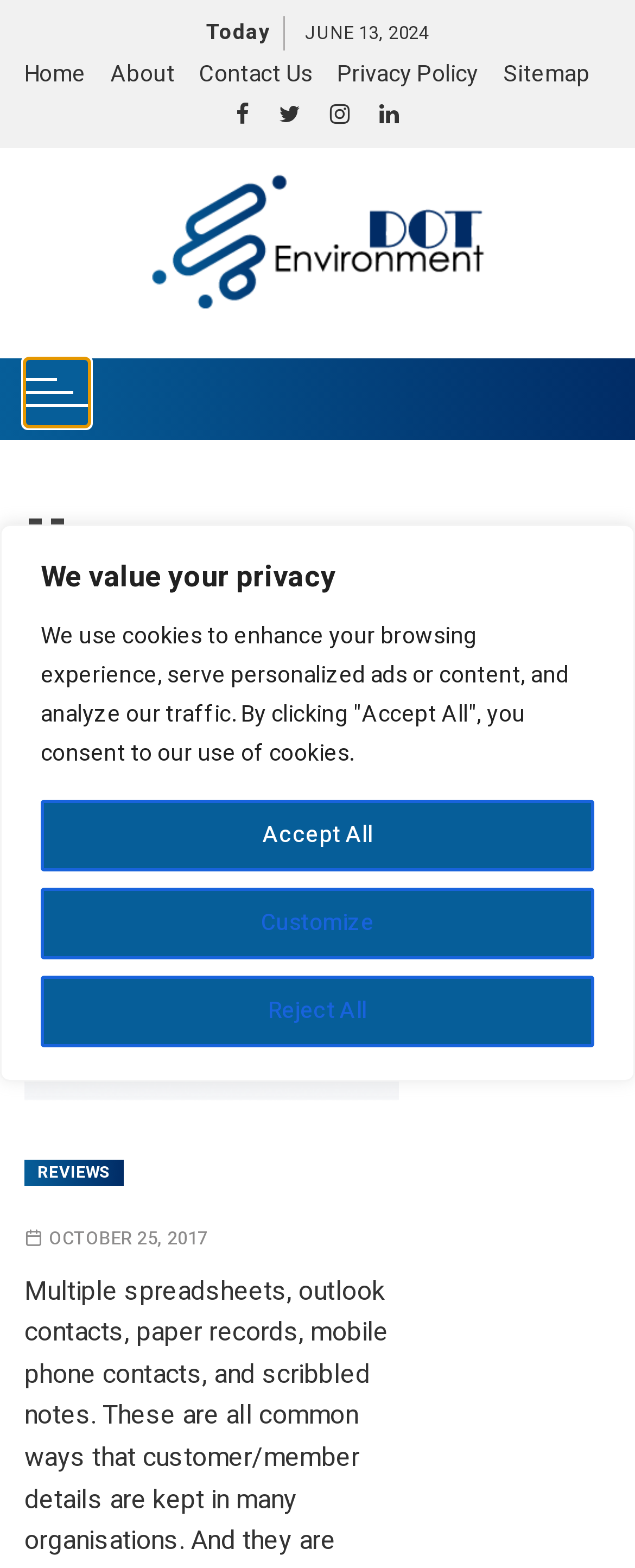Find the bounding box coordinates of the clickable area required to complete the following action: "Visit the 'HealthBlogs.org' homepage".

None